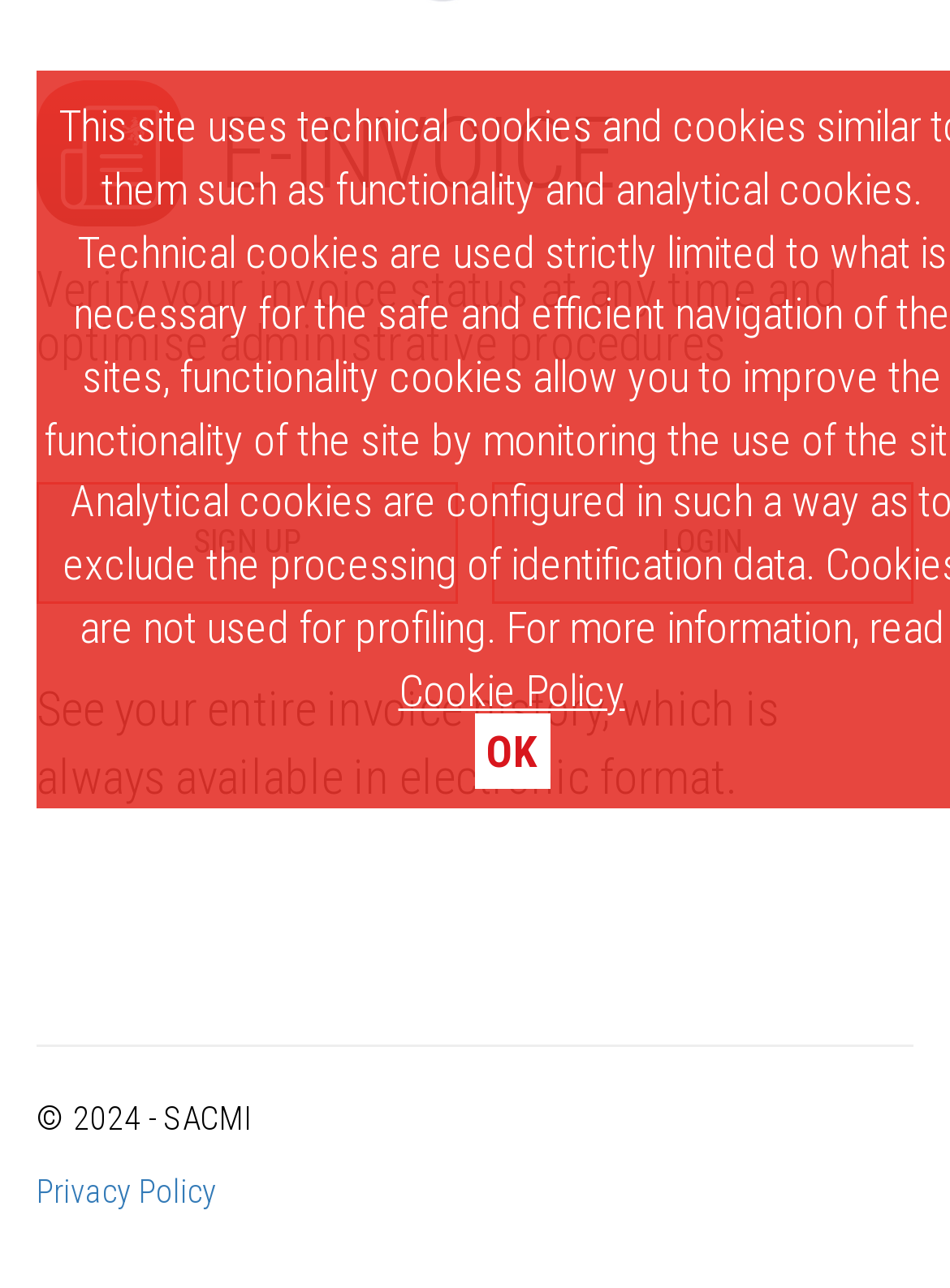Provide the bounding box coordinates of the HTML element described as: "Sign up". The bounding box coordinates should be four float numbers between 0 and 1, i.e., [left, top, right, bottom].

[0.039, 0.374, 0.482, 0.468]